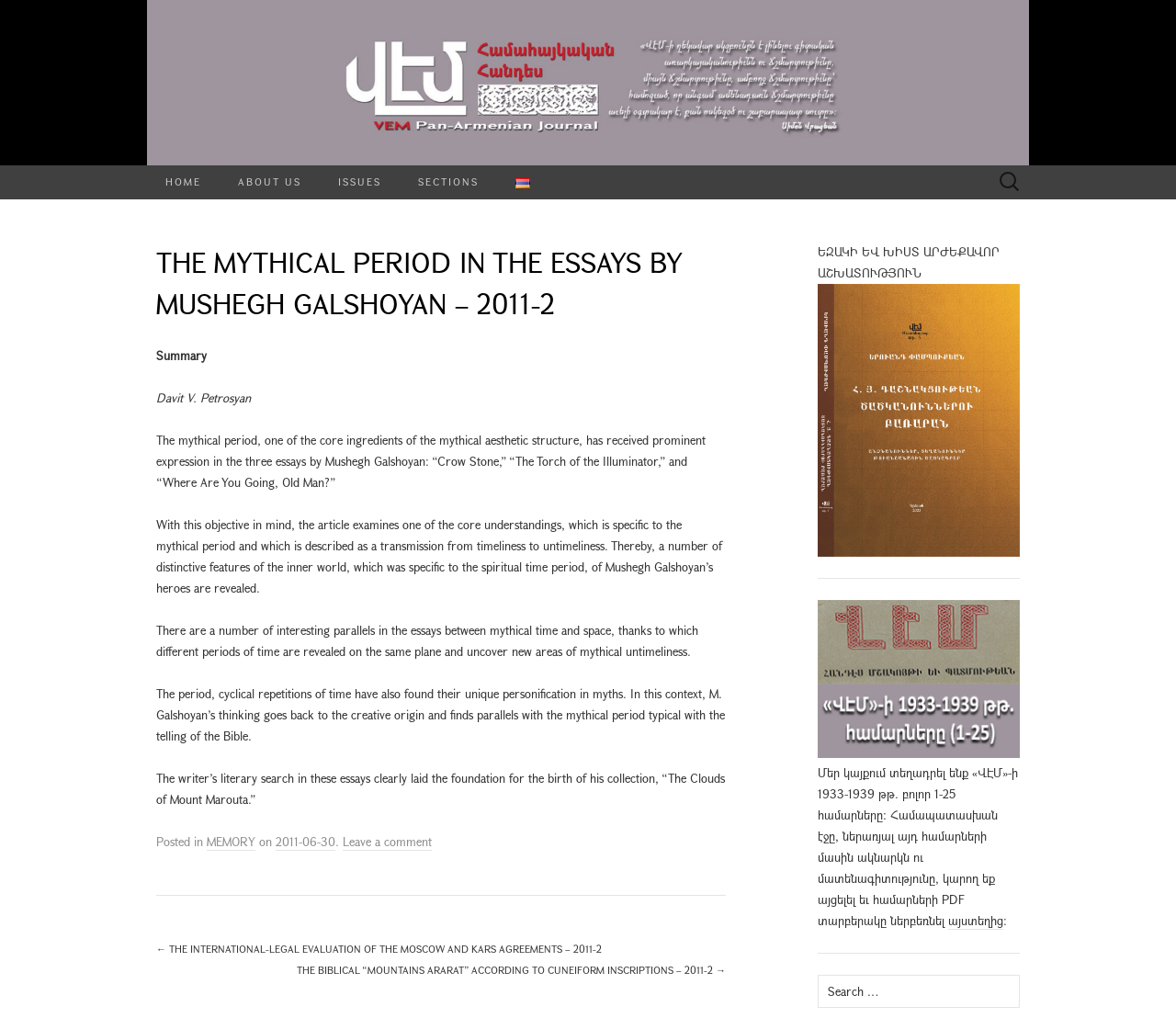Identify the bounding box coordinates of the region that should be clicked to execute the following instruction: "View the previous article".

[0.133, 0.925, 0.512, 0.938]